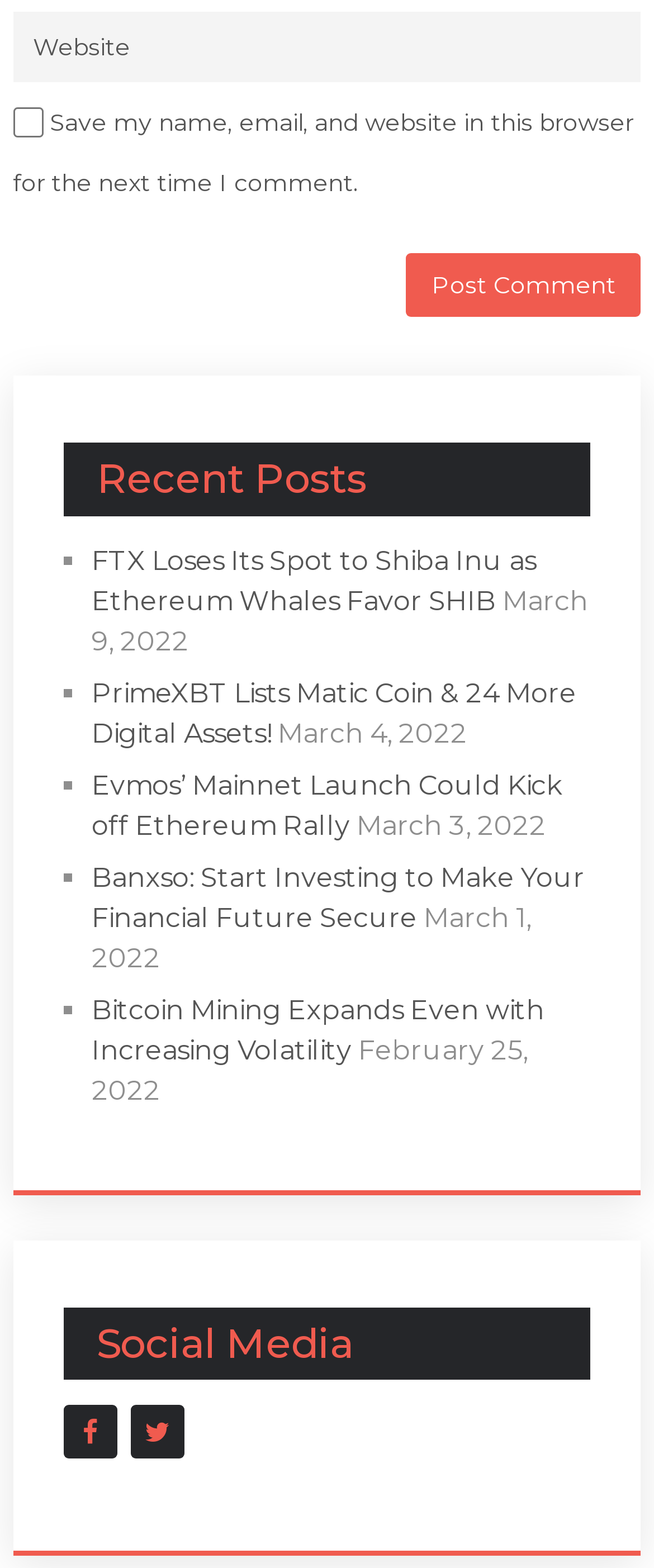What is the title of the first recent post?
Look at the image and answer the question with a single word or phrase.

FTX Loses Its Spot to Shiba Inu as Ethereum Whales Favor SHIB